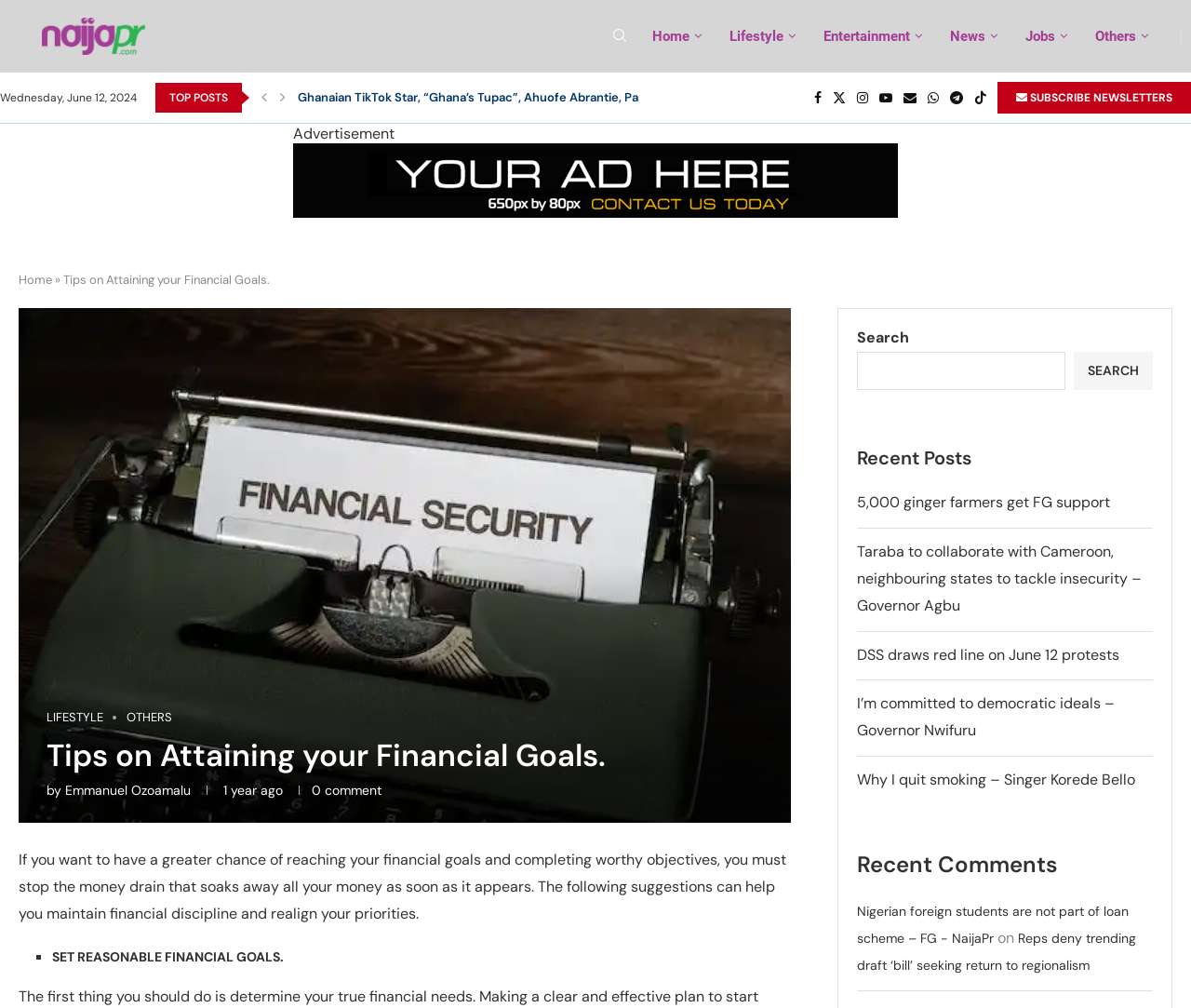Describe all the key features of the webpage in detail.

This webpage is about attaining financial goals and has a news article-style layout. At the top, there is a logo and a search bar. Below the logo, there are several links to different sections of the website, including Home, Lifestyle, Entertainment, News, Jobs, and Others. 

To the right of these links, there is a section displaying the current date, "Wednesday, June 12, 2024". Next to the date, there is a "TOP POSTS" heading, followed by a carousel of news articles with links to read more. Each article has a brief summary and a "Previous slide" and "Next slide" button to navigate through the articles.

Below the carousel, there are social media links to Facebook, Twitter, Instagram, YouTube, Email, WhatsApp, Telegram, and TikTok. 

The main content of the webpage is an article titled "Tips on Attaining your Financial Goals." The article has a brief introduction, followed by a list of suggestions to maintain financial discipline and realign priorities. The list is marked with a "■" symbol and has a heading "SET REASONABLE FINANCIAL GOALS."

To the right of the article, there are two complementary sections. The first section has a search bar and a "Recent Posts" heading, followed by a list of news article links. The second section has a "Recent Comments" heading, but it appears to be empty.

At the bottom of the webpage, there is a footer section with a link to another news article and a copyright notice.